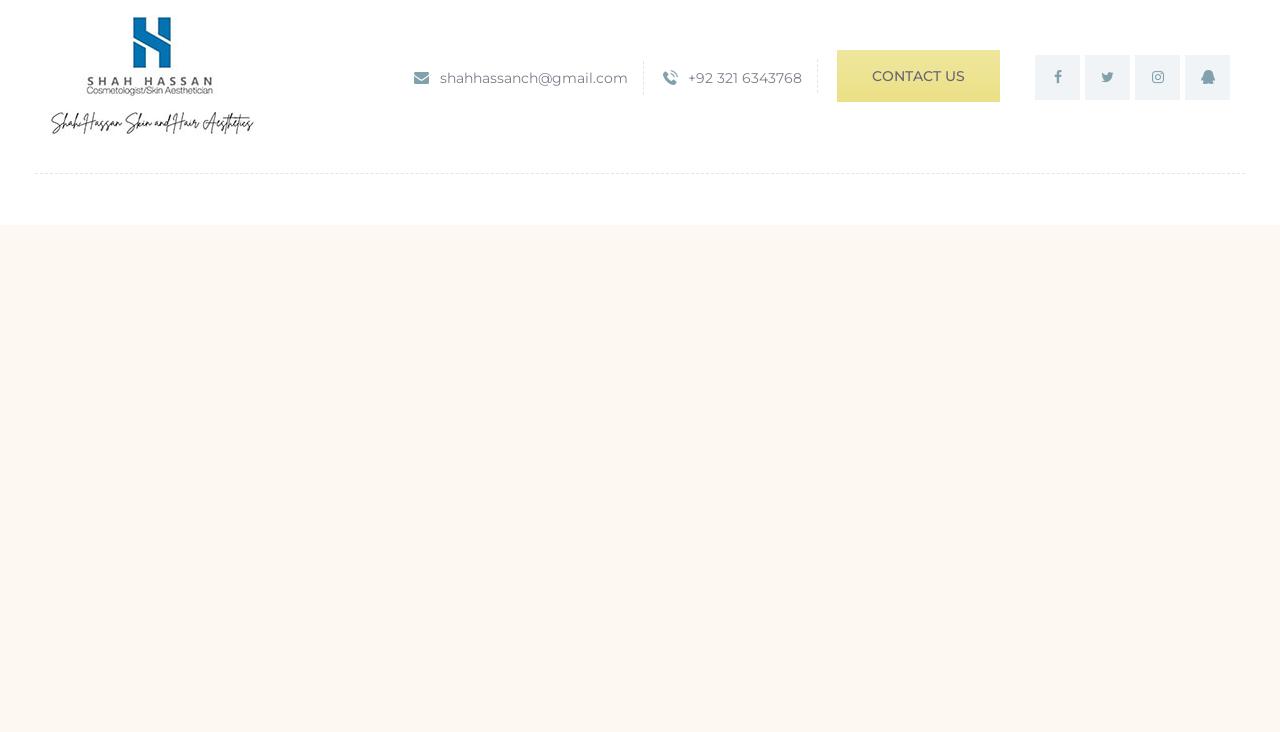Determine the bounding box coordinates of the region I should click to achieve the following instruction: "check the blog". Ensure the bounding box coordinates are four float numbers between 0 and 1, i.e., [left, top, right, bottom].

[0.371, 0.191, 0.629, 0.239]